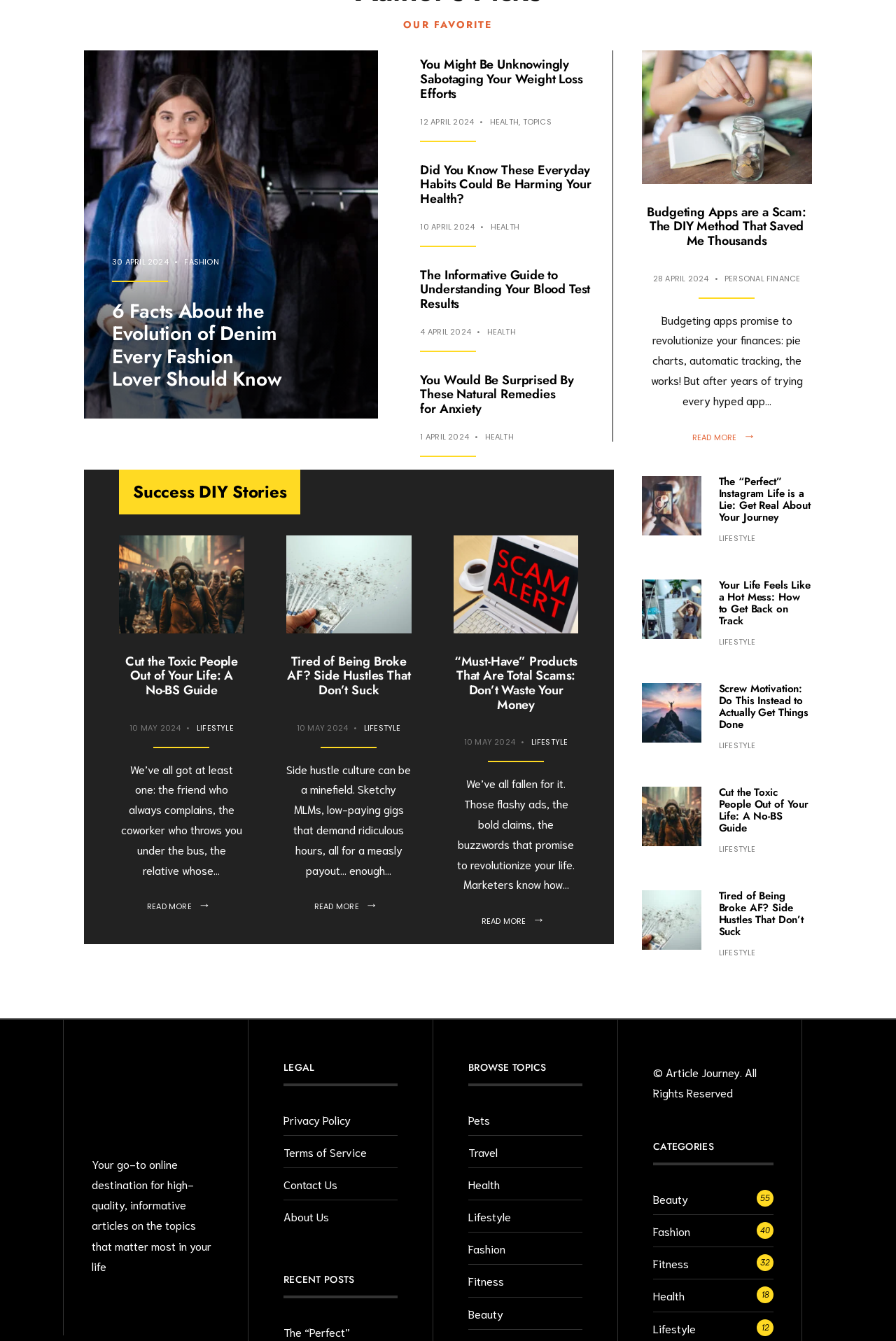Please specify the coordinates of the bounding box for the element that should be clicked to carry out this instruction: "Click on the 'HEALTH' link". The coordinates must be four float numbers between 0 and 1, formatted as [left, top, right, bottom].

[0.547, 0.086, 0.579, 0.095]